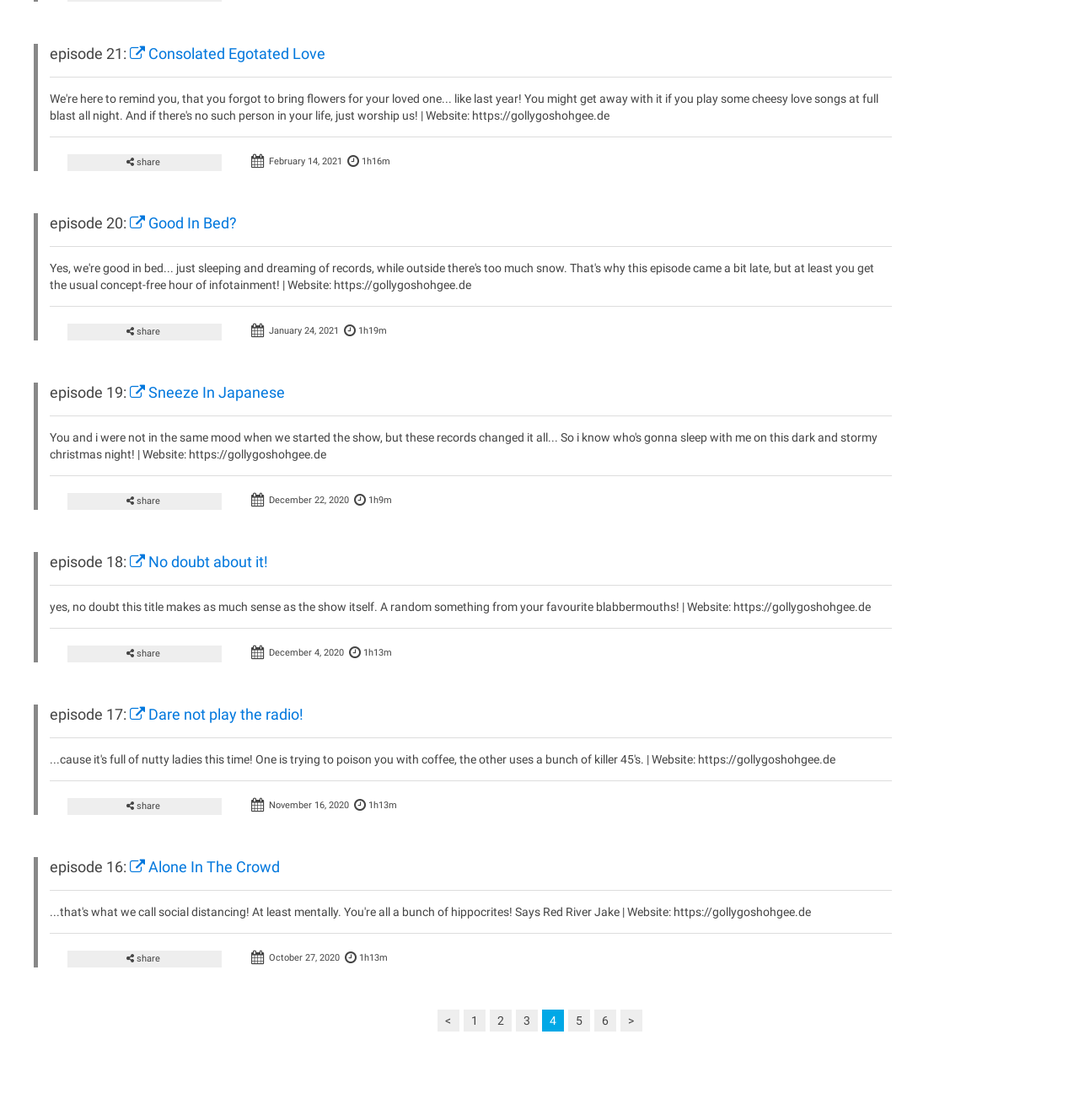Based on the visual content of the image, answer the question thoroughly: What is the duration of episode 19?

I found the duration of episode 19 by looking at the StaticText element with the text '1h9m' which is located near the episode 19 title.